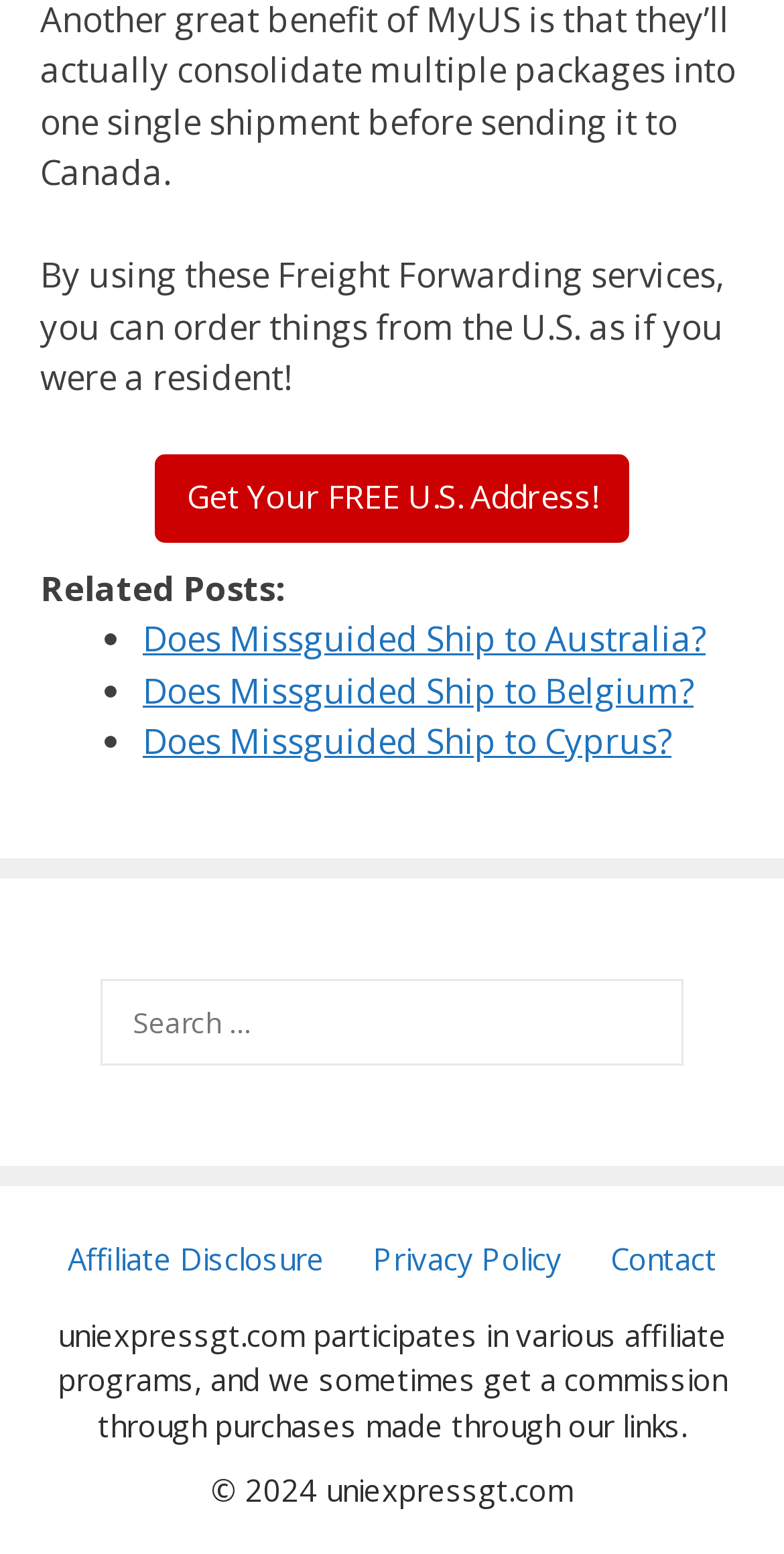What is the website's policy on affiliate programs?
Refer to the image and offer an in-depth and detailed answer to the question.

The website's policy on affiliate programs can be inferred from the static text 'uniexpressgt.com participates in various affiliate programs, and we sometimes get a commission through purchases made through our links.' which suggests that the website earns commissions from affiliate programs.